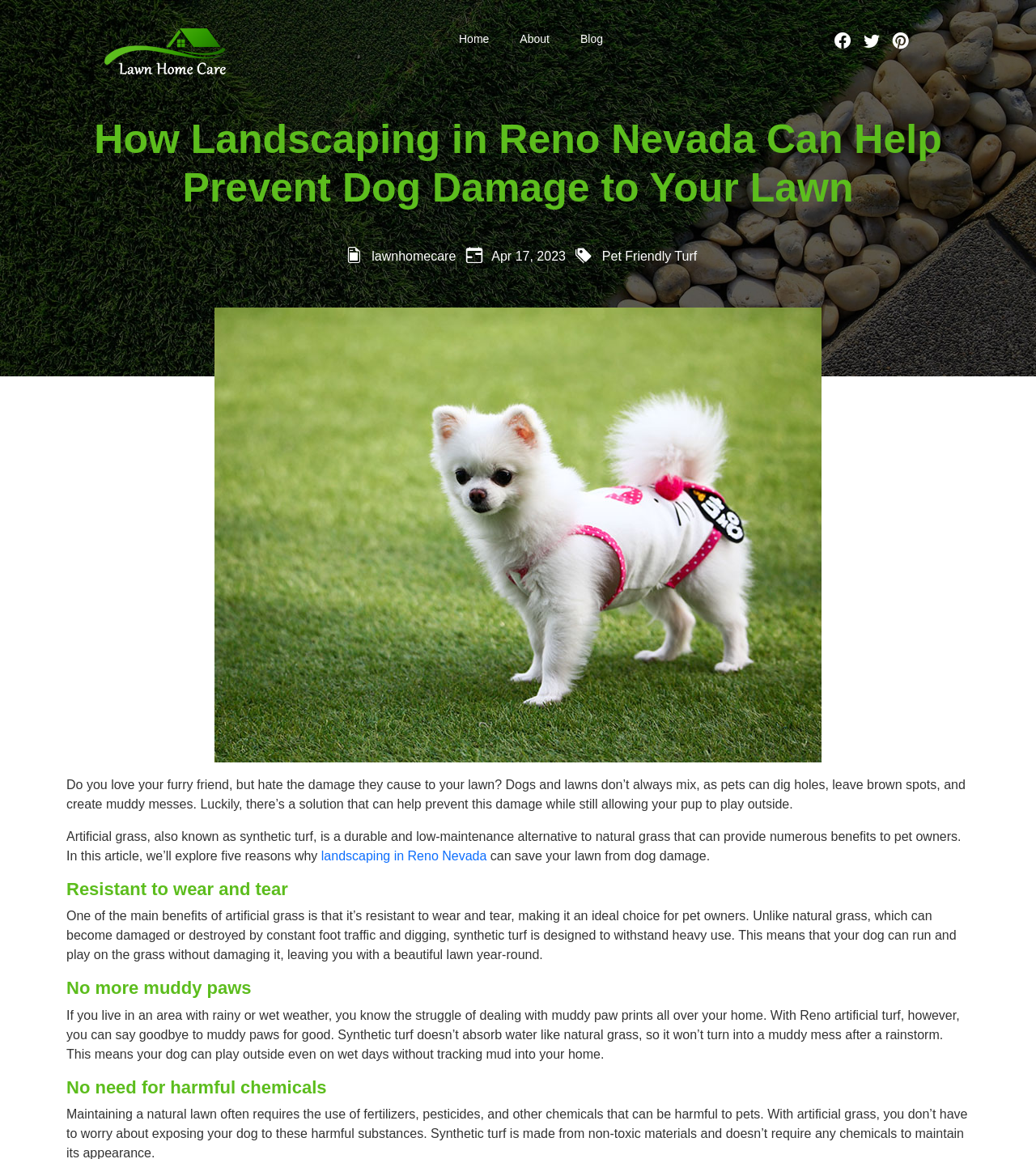Mark the bounding box of the element that matches the following description: "Pet Friendly Turf".

[0.581, 0.215, 0.673, 0.227]